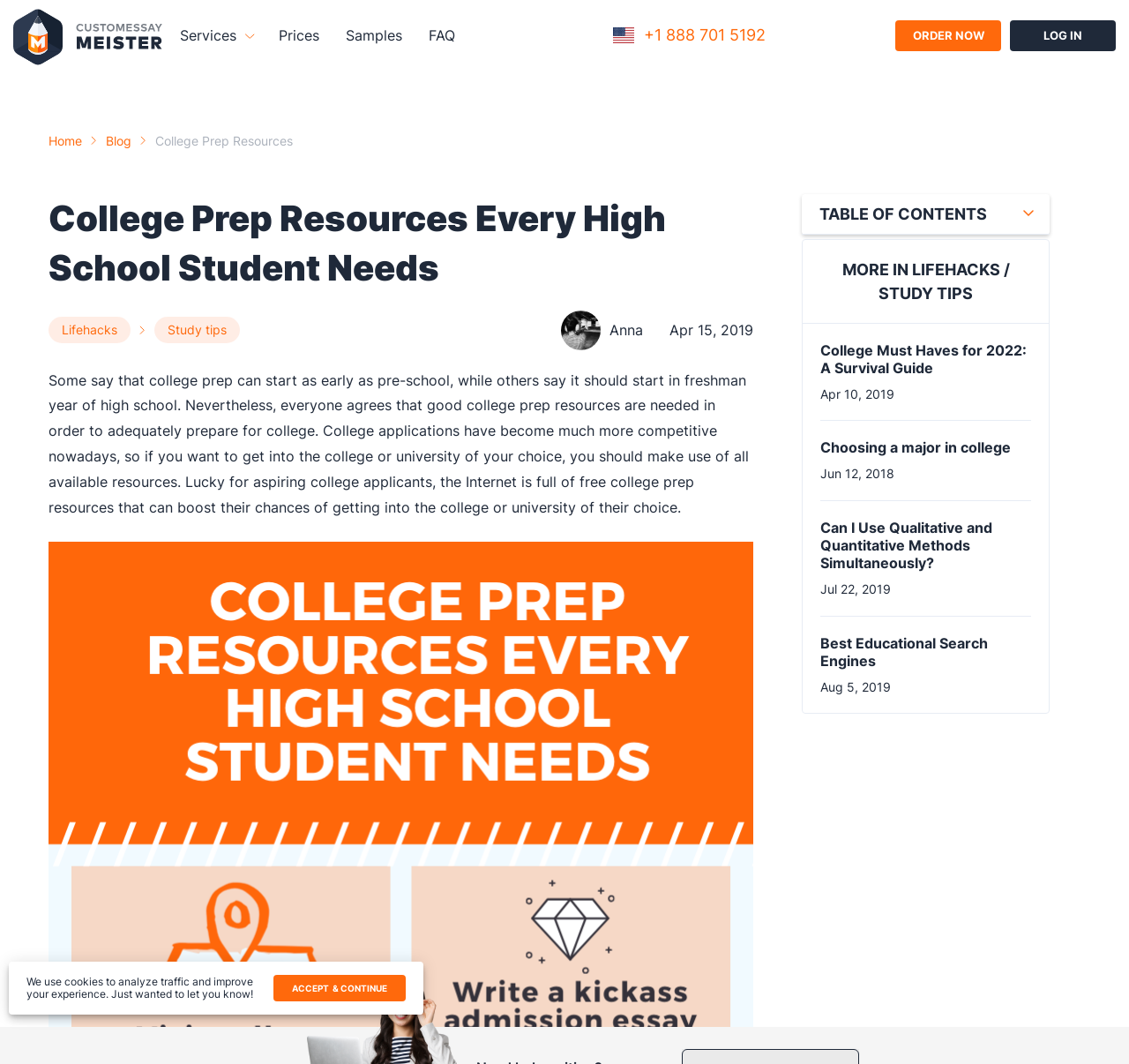Please determine the bounding box coordinates of the element to click in order to execute the following instruction: "Click the ORDER NOW button". The coordinates should be four float numbers between 0 and 1, specified as [left, top, right, bottom].

[0.793, 0.019, 0.887, 0.048]